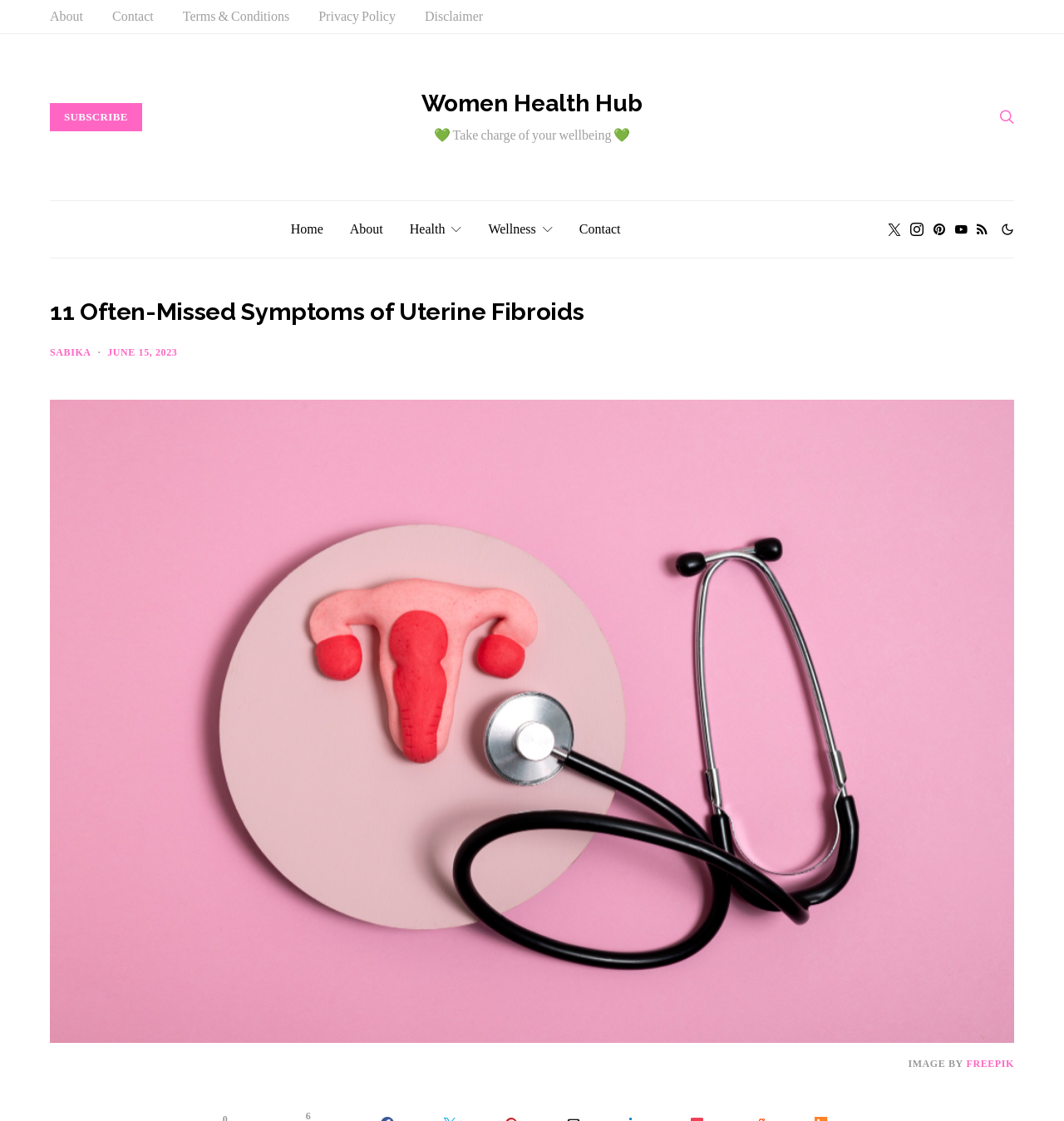Determine the bounding box coordinates of the section I need to click to execute the following instruction: "Click on the 'About' link". Provide the coordinates as four float numbers between 0 and 1, i.e., [left, top, right, bottom].

[0.047, 0.006, 0.078, 0.024]